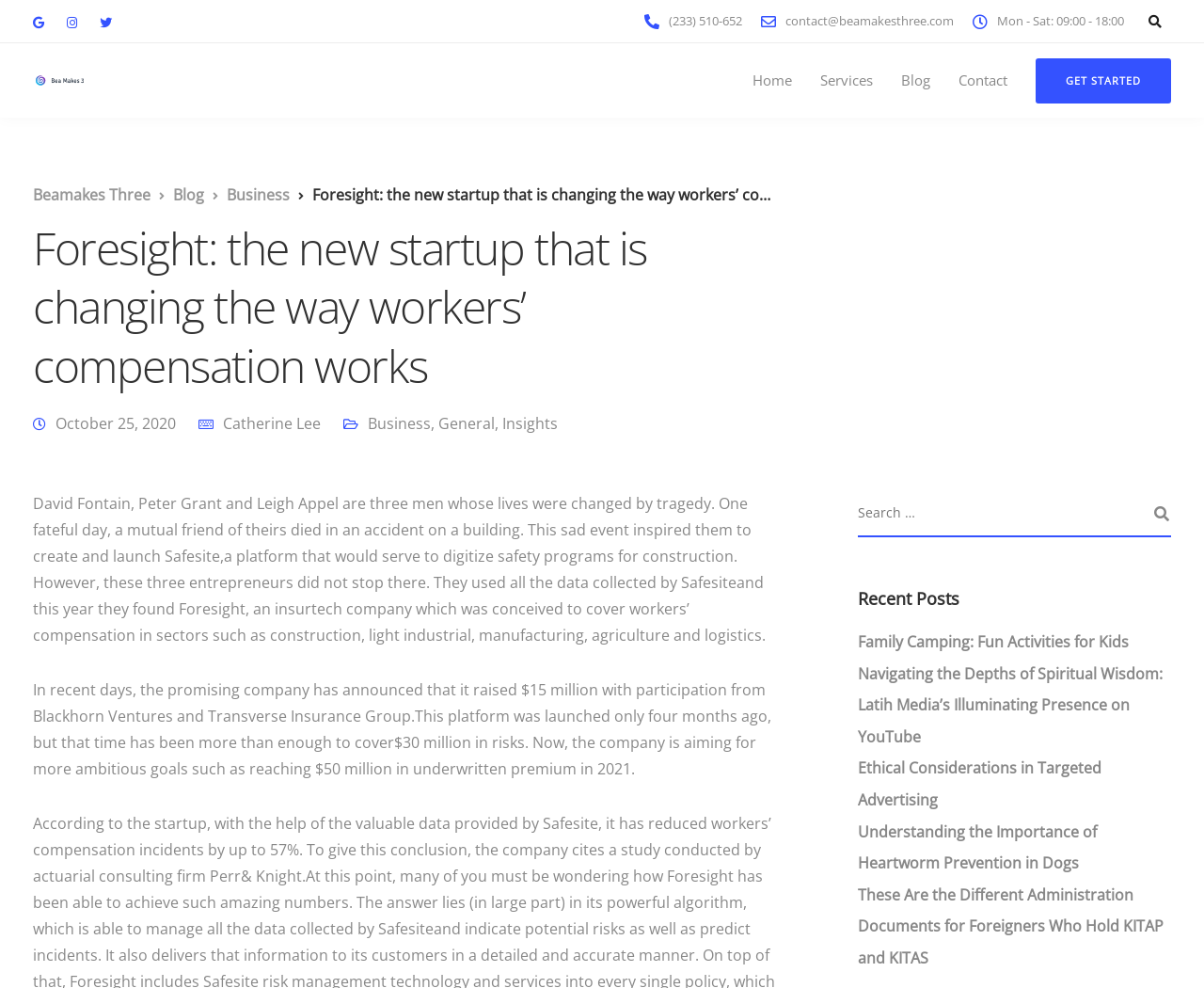Predict the bounding box of the UI element based on this description: "Ethical Considerations in Targeted Advertising".

[0.712, 0.767, 0.915, 0.82]